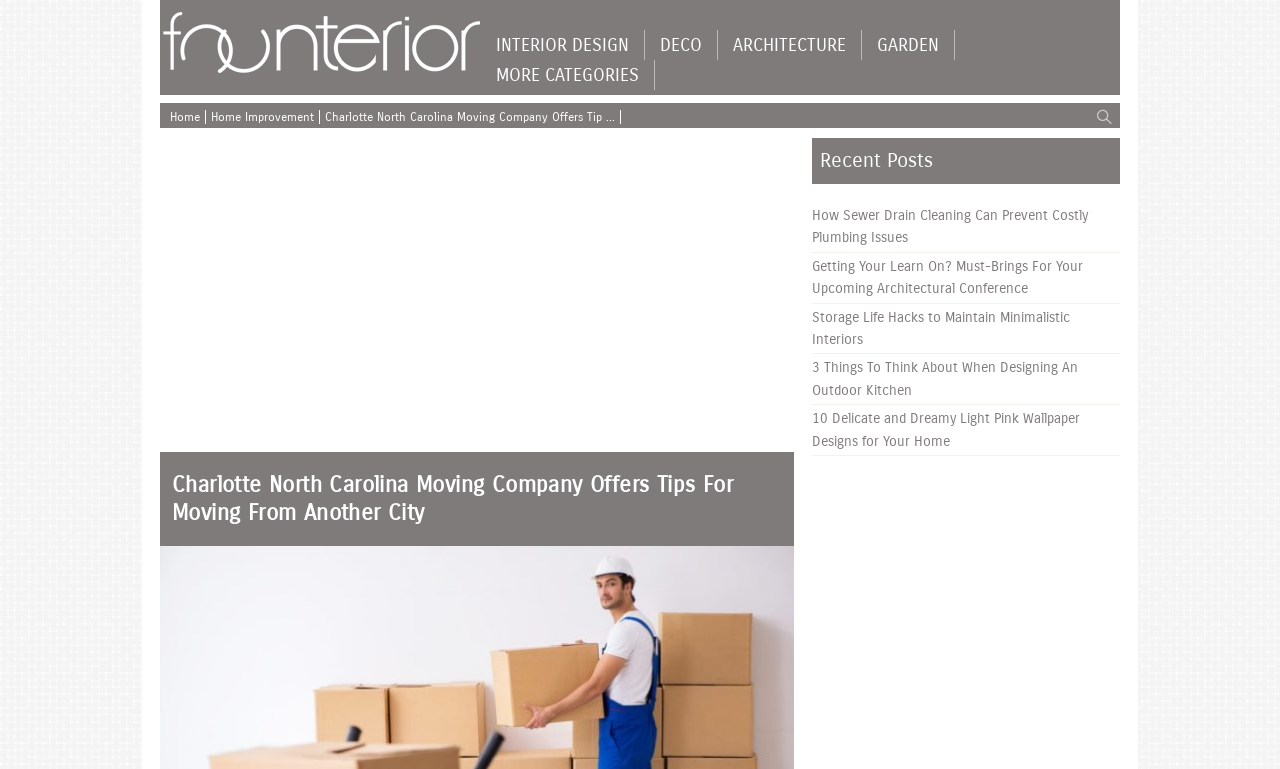Locate the bounding box coordinates of the clickable region to complete the following instruction: "Browse the recent posts."

[0.634, 0.179, 0.881, 0.239]